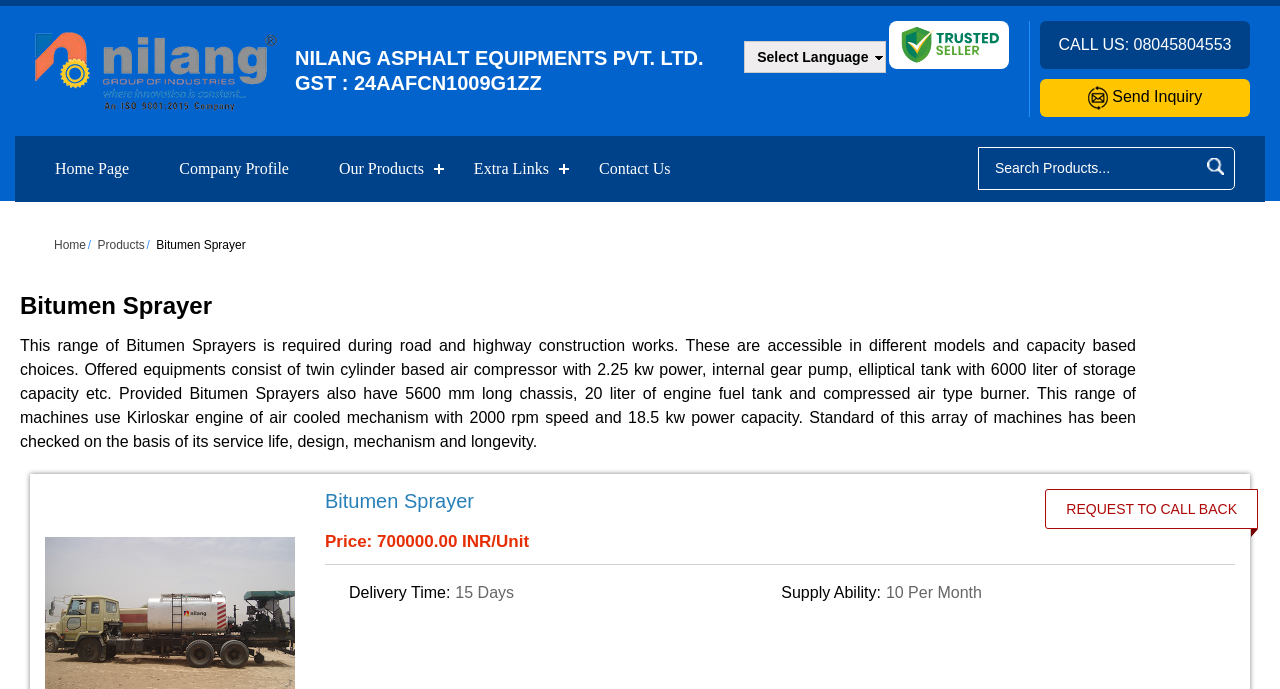Given the webpage screenshot, identify the bounding box of the UI element that matches this description: "Extra Links".

[0.351, 0.197, 0.448, 0.293]